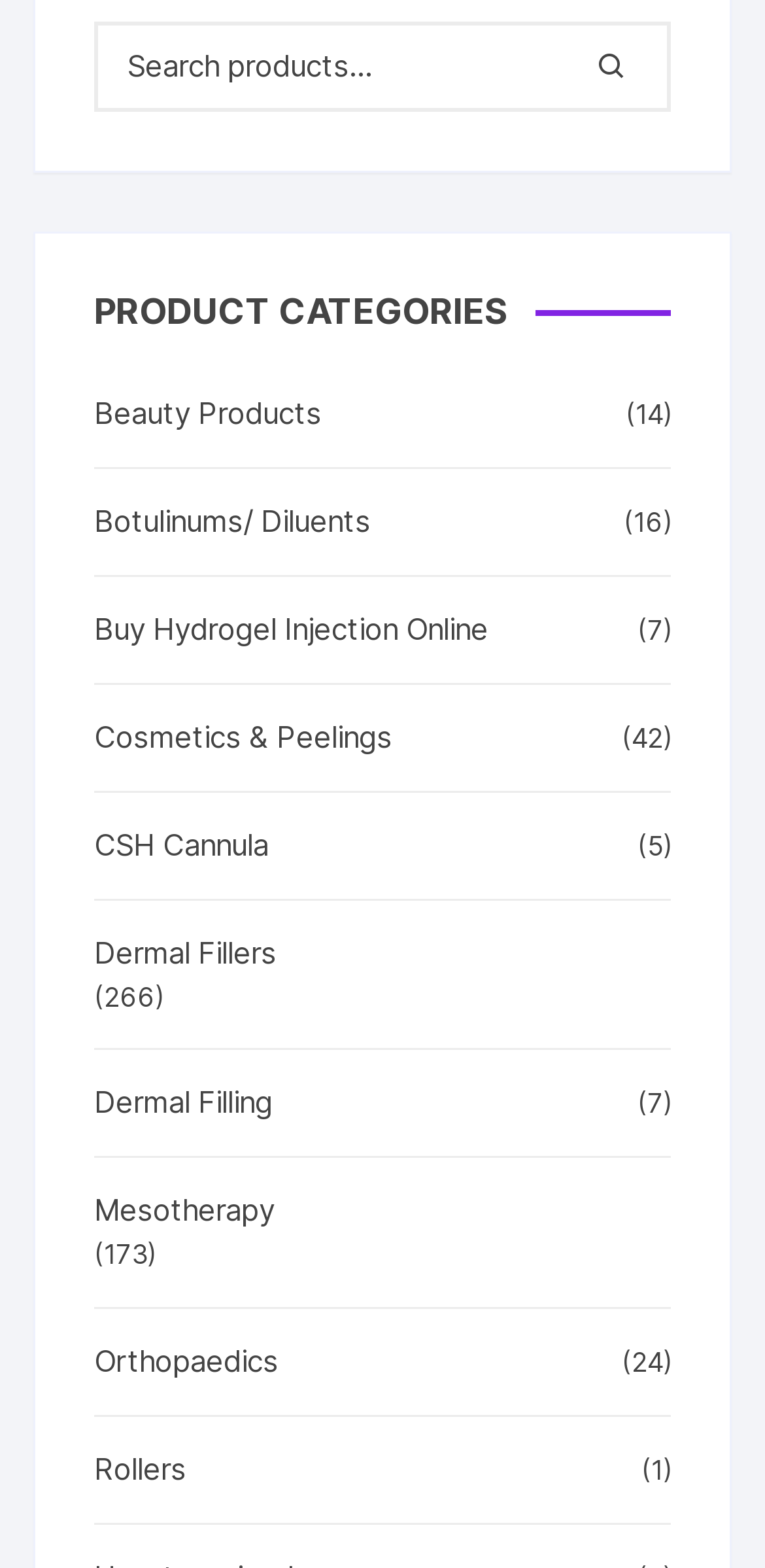Predict the bounding box of the UI element that fits this description: "name="s" placeholder="Search products…"".

[0.123, 0.013, 0.877, 0.071]